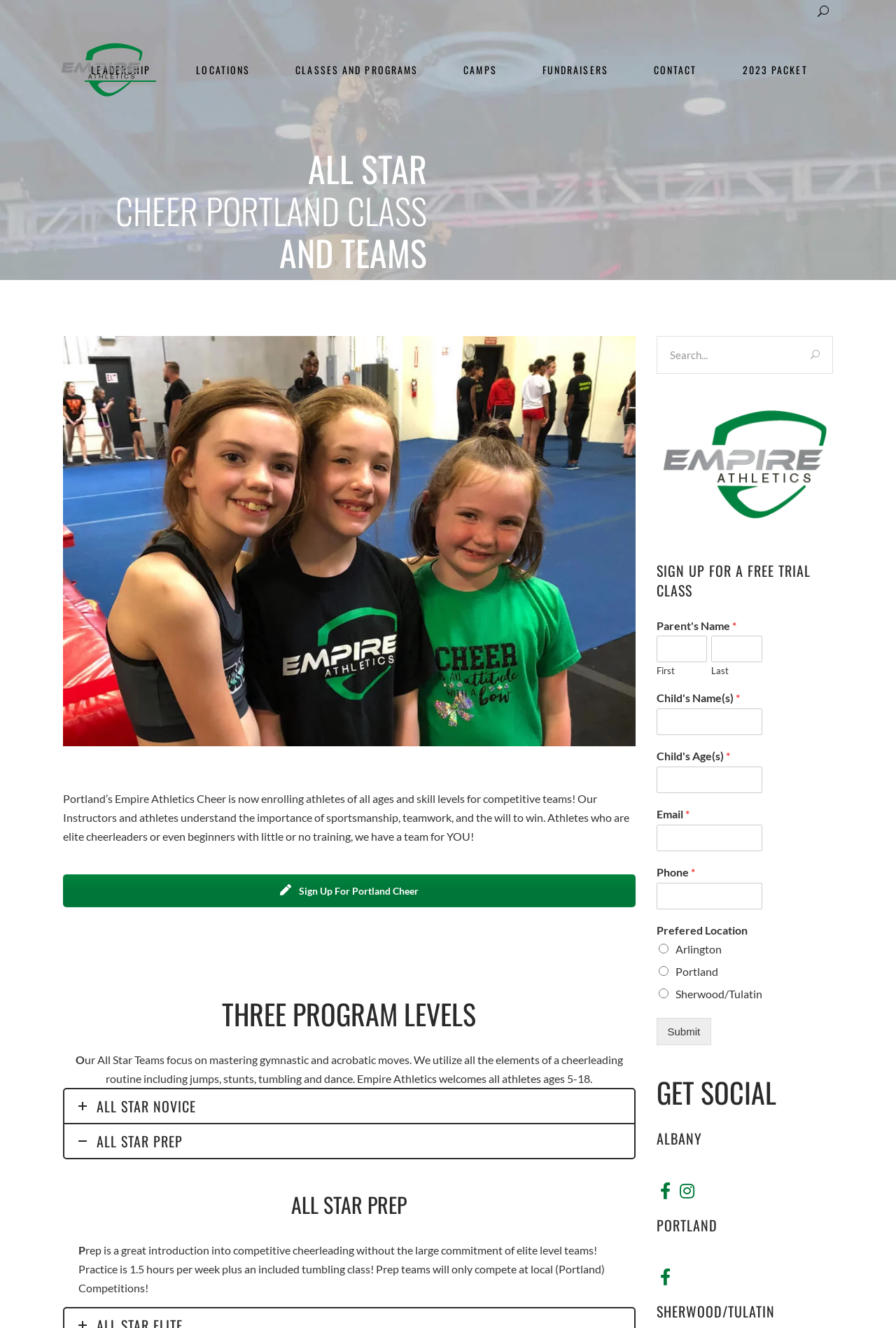Identify the bounding box coordinates of the region that needs to be clicked to carry out this instruction: "Search for something". Provide these coordinates as four float numbers ranging from 0 to 1, i.e., [left, top, right, bottom].

[0.733, 0.254, 0.898, 0.281]